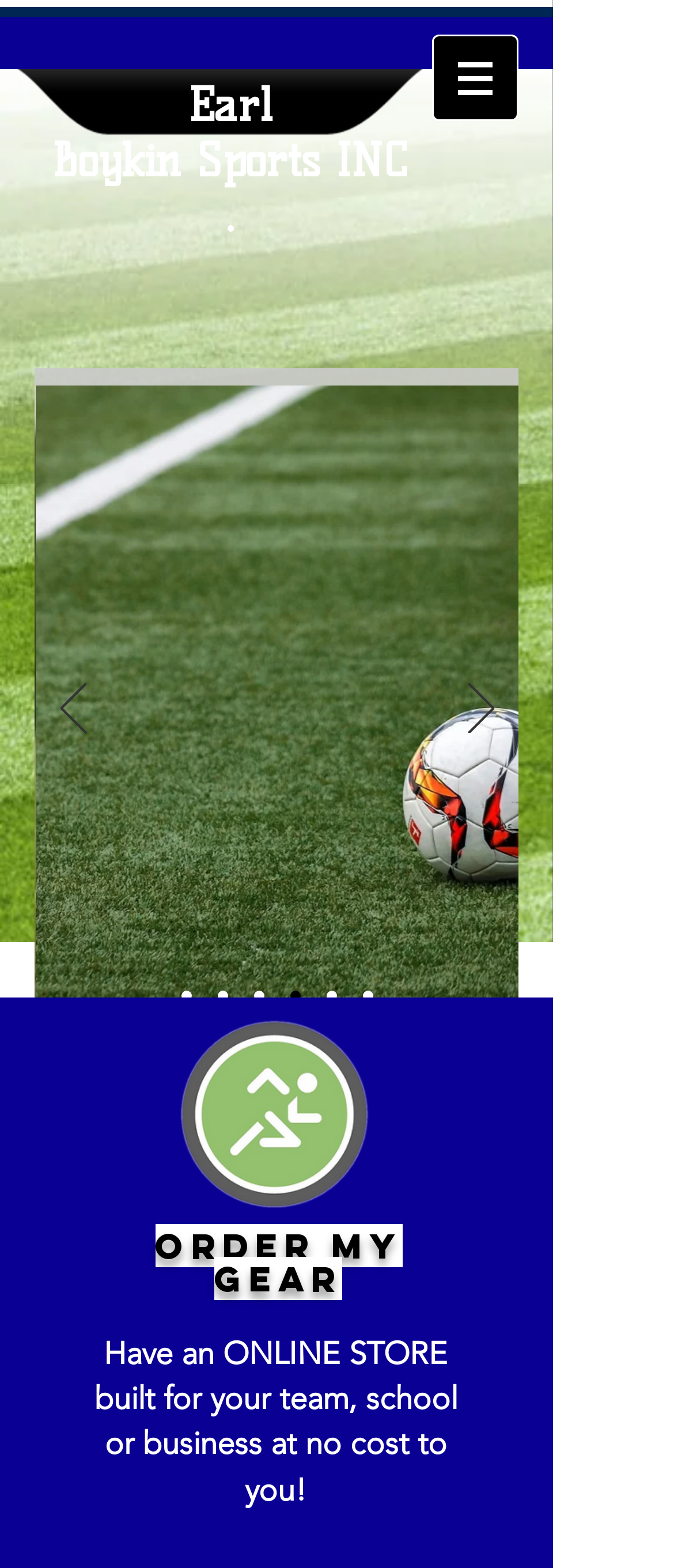Can you identify and provide the main heading of the webpage?

Earl Boykin Sports INC.